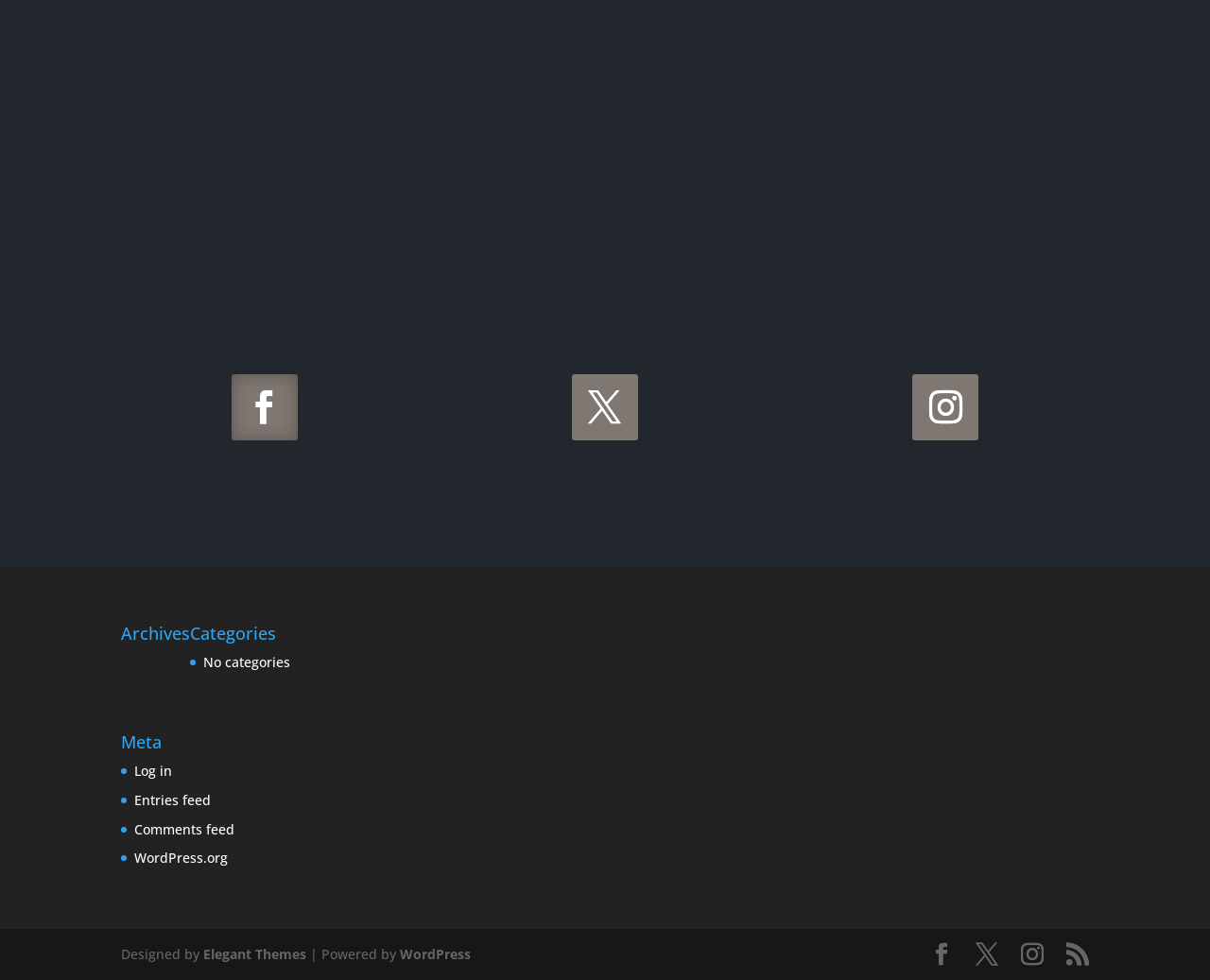Provide a one-word or brief phrase answer to the question:
What is the purpose of the newsletter?

Get updates and exclusive content